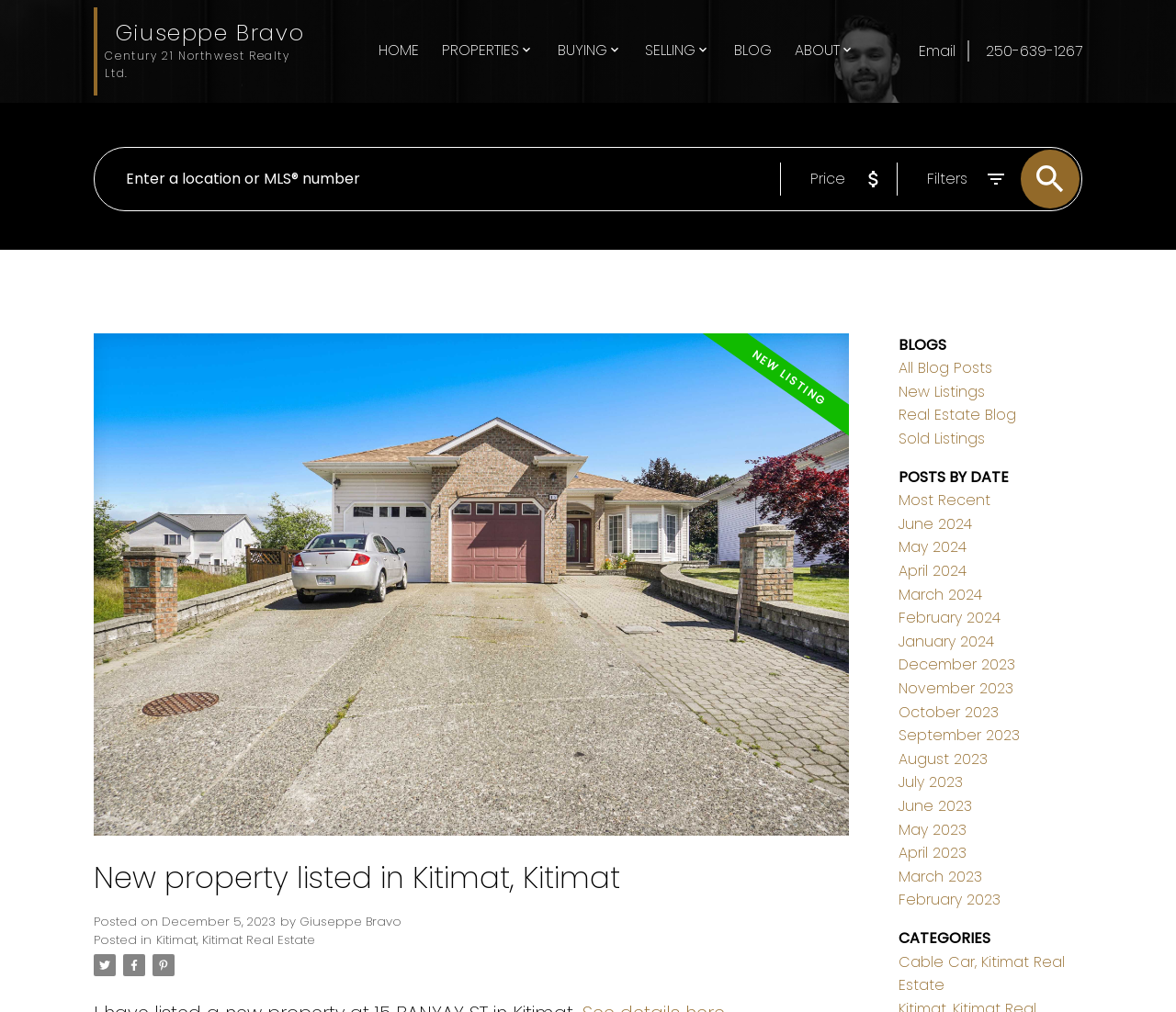Find and provide the bounding box coordinates for the UI element described here: "Cable Car, Kitimat Real Estate". The coordinates should be given as four float numbers between 0 and 1: [left, top, right, bottom].

[0.764, 0.94, 0.905, 0.984]